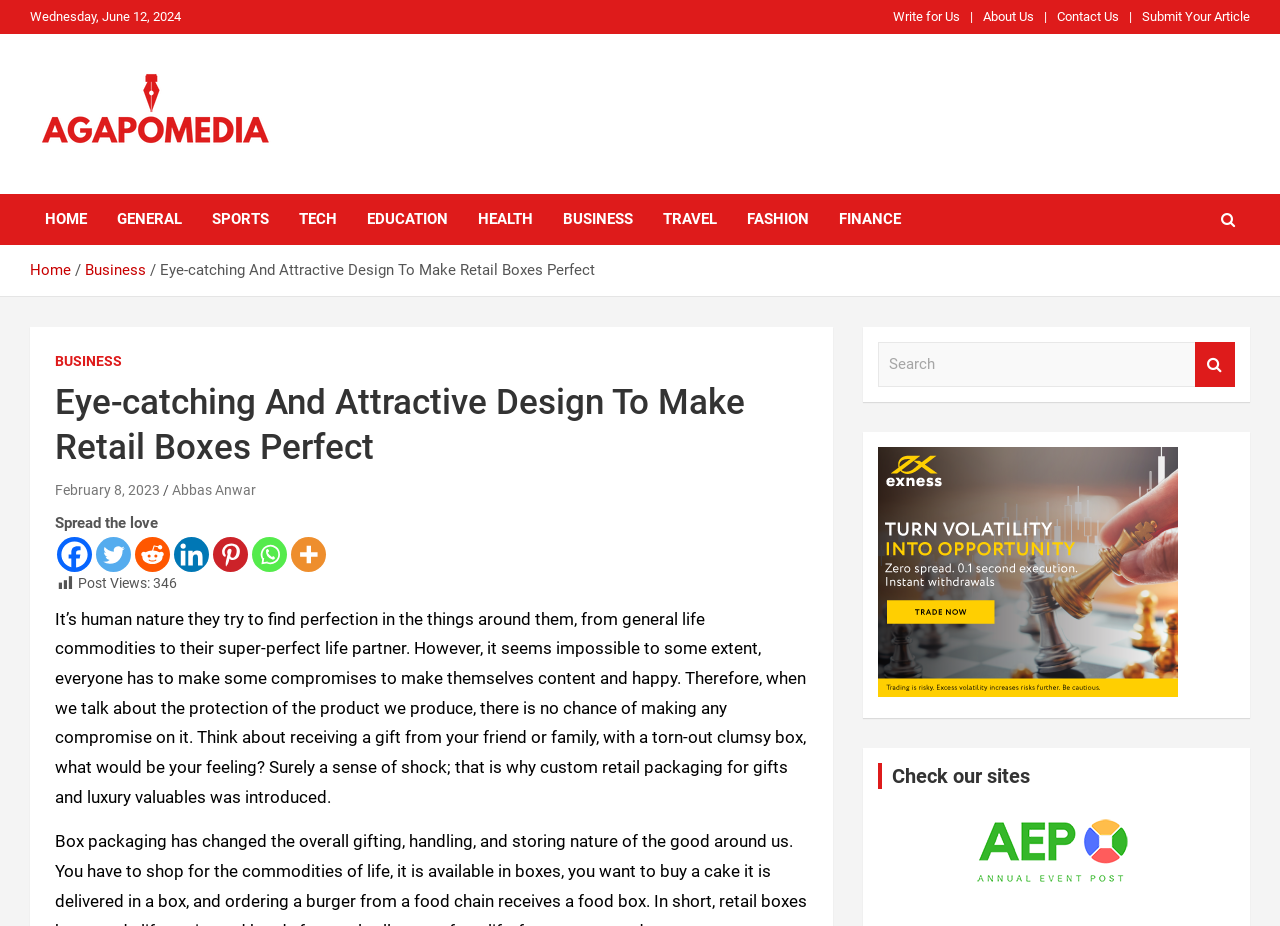Provide a short answer to the following question with just one word or phrase: What is the author of the article?

Abbas Anwar